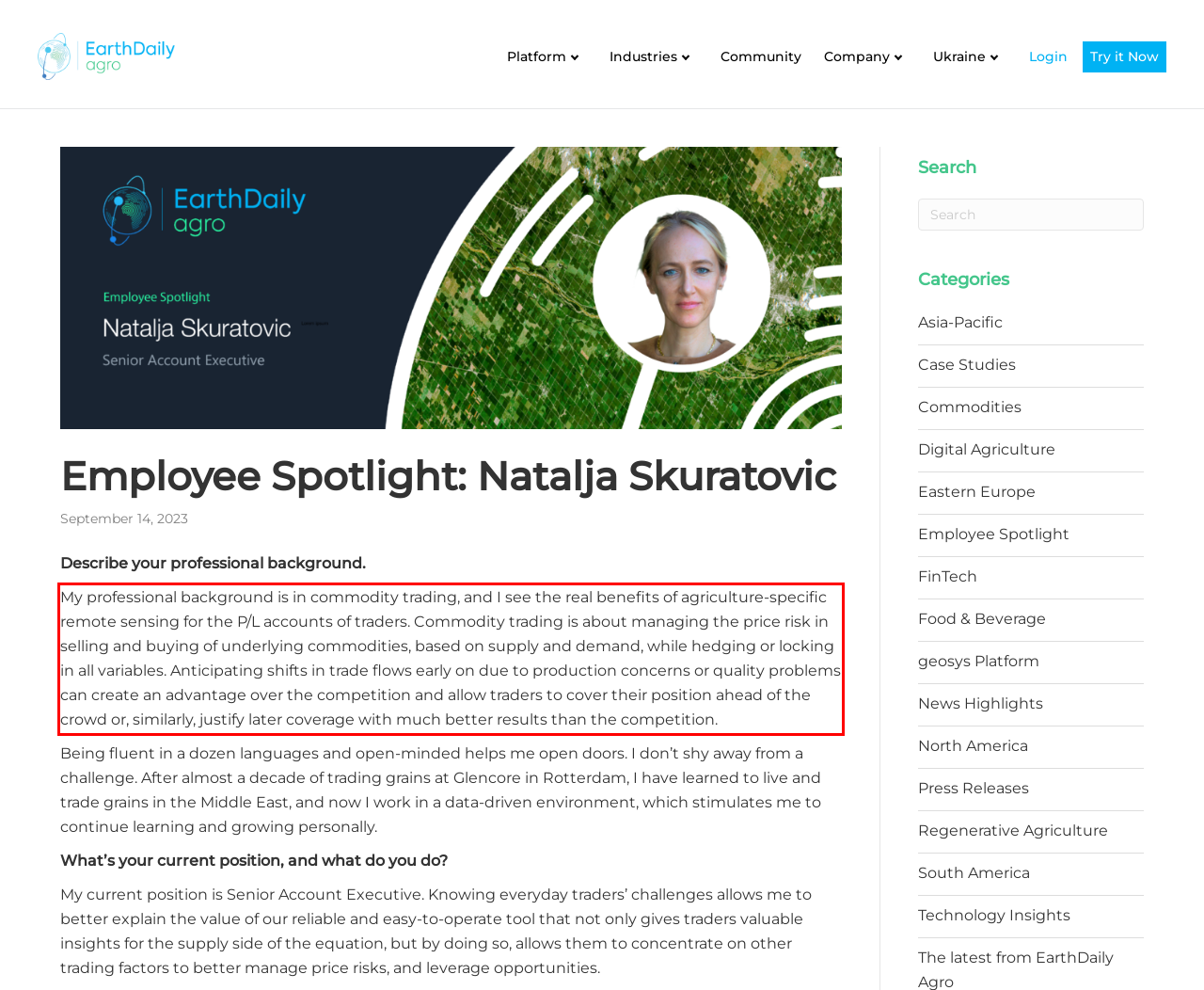Inspect the webpage screenshot that has a red bounding box and use OCR technology to read and display the text inside the red bounding box.

My professional background is in commodity trading, and I see the real benefits of agriculture-specific remote sensing for the P/L accounts of traders. Commodity trading is about managing the price risk in selling and buying of underlying commodities, based on supply and demand, while hedging or locking in all variables. Anticipating shifts in trade flows early on due to production concerns or quality problems can create an advantage over the competition and allow traders to cover their position ahead of the crowd or, similarly, justify later coverage with much better results than the competition.